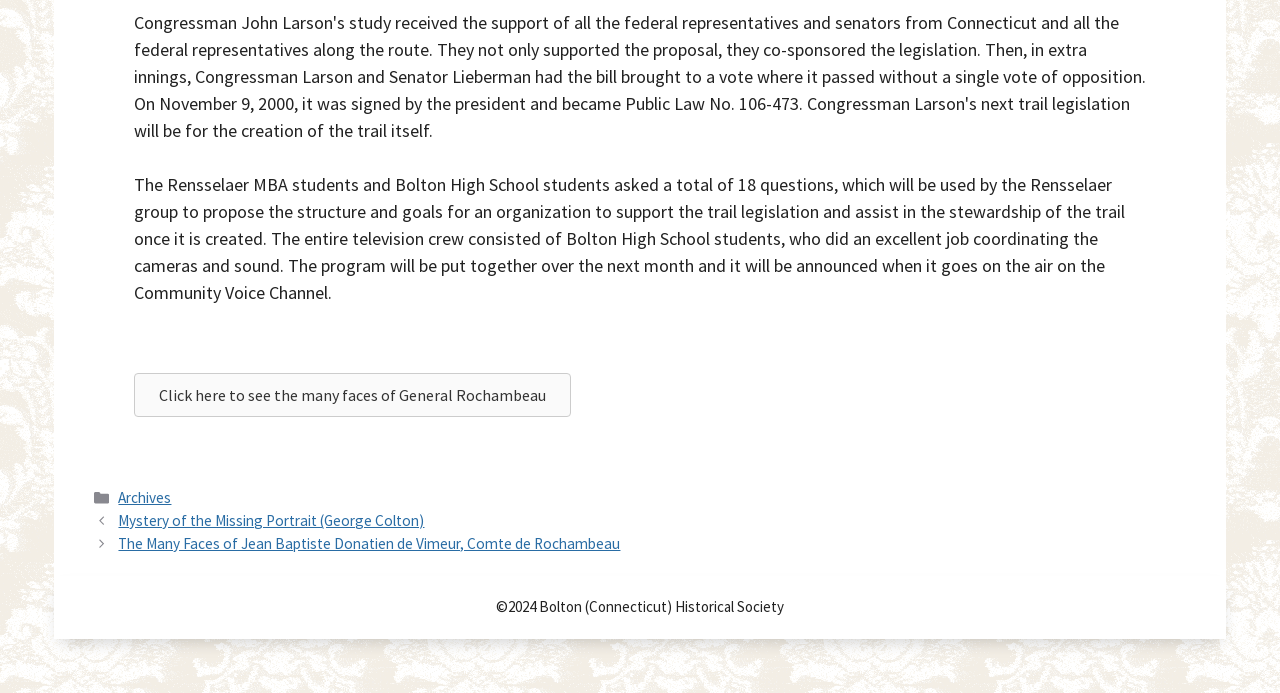What is the topic of the program being created?
Based on the image, answer the question with as much detail as possible.

Based on the text content of the webpage, it is mentioned that the Rensselaer MBA students and Bolton High School students asked a total of 18 questions, which will be used to propose the structure and goals for an organization to support the trail legislation. This indicates that the program being created is related to trail legislation.